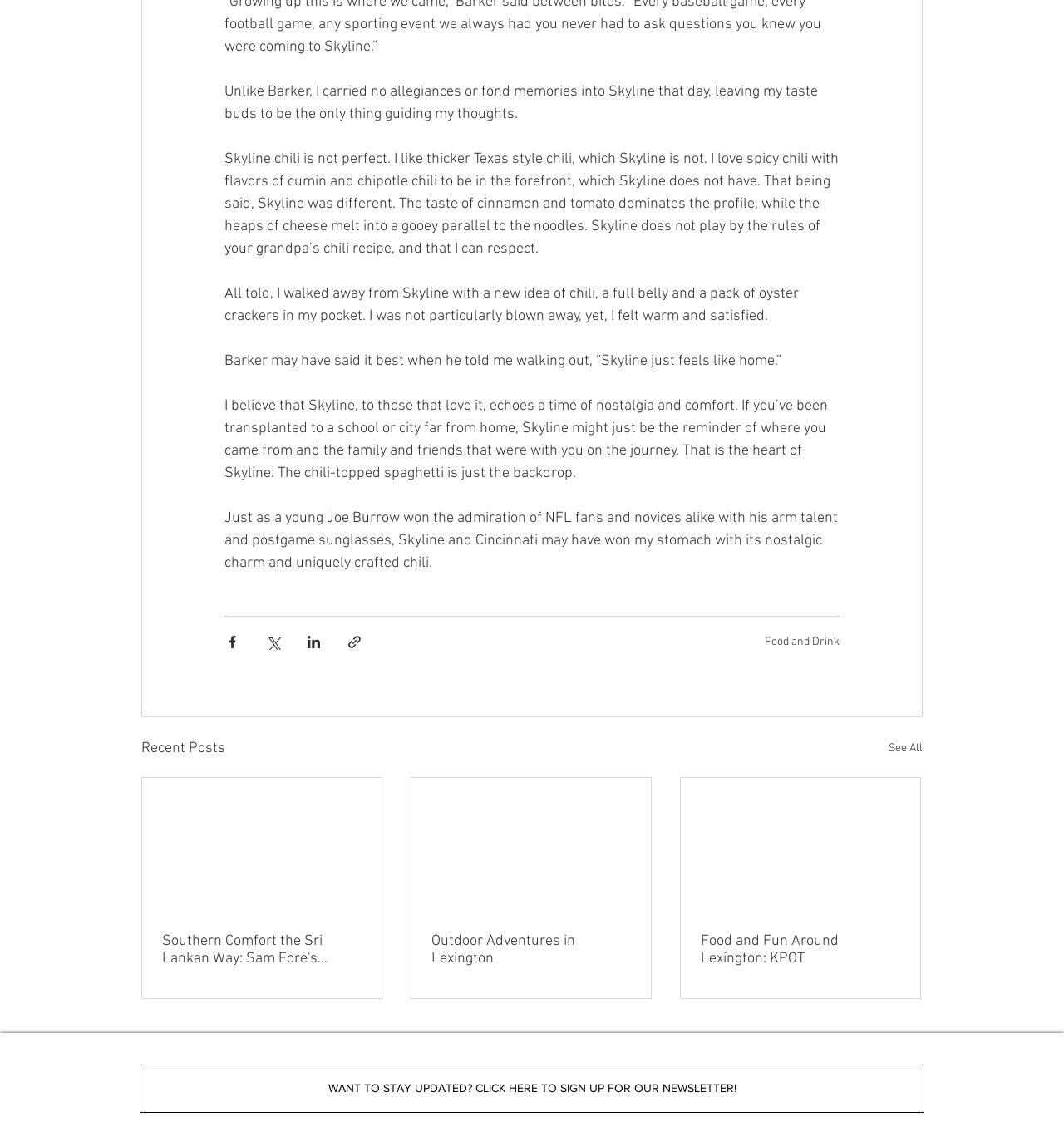Identify the bounding box coordinates of the part that should be clicked to carry out this instruction: "Share via Facebook".

[0.211, 0.565, 0.226, 0.579]